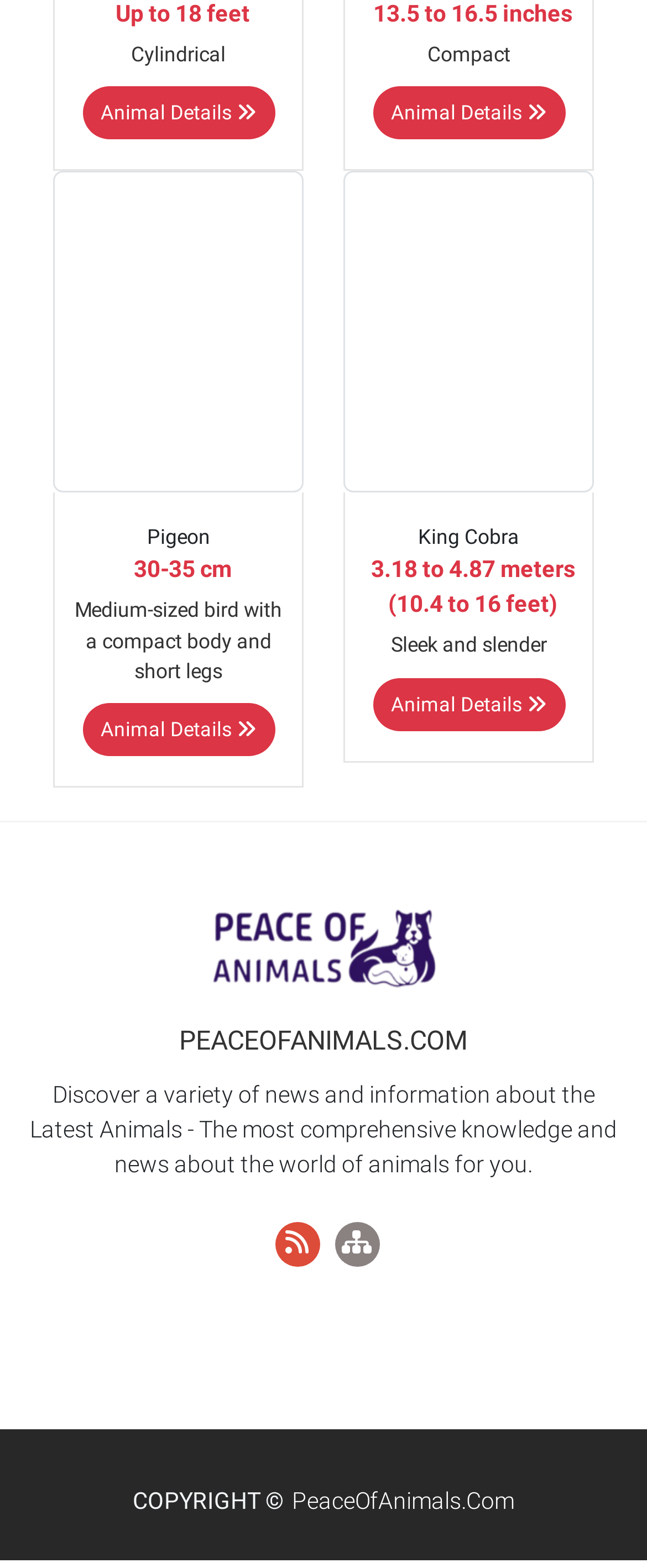Respond to the question below with a single word or phrase:
What is the copyright symbol on the webpage?

©